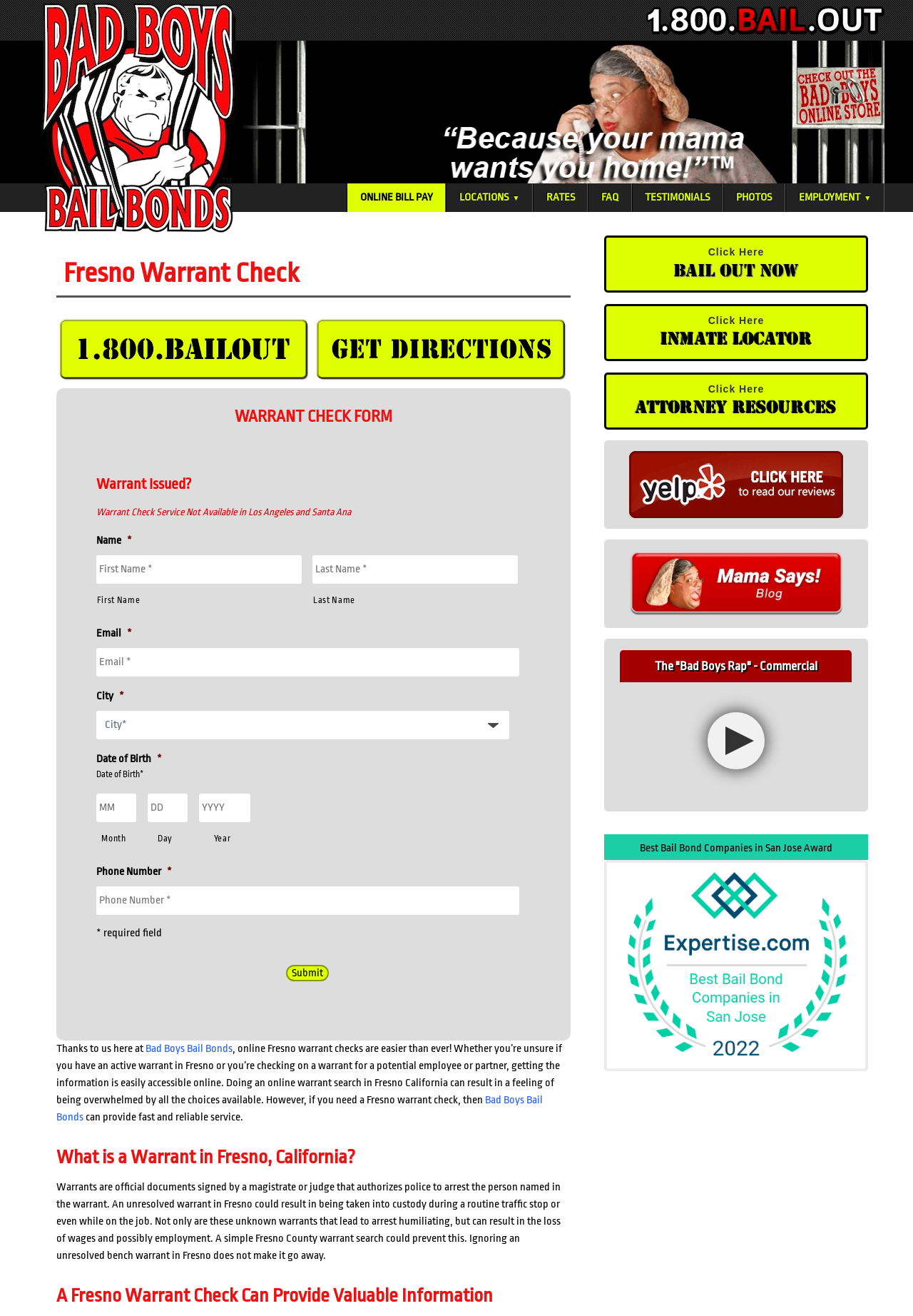What is a warrant in Fresno, California?
Refer to the image and give a detailed response to the question.

According to the webpage, a warrant in Fresno, California is an official document signed by a magistrate or judge that authorizes police to arrest the person named in the warrant. This information is provided in the section 'What is a Warrant in Fresno, California?' on the webpage.